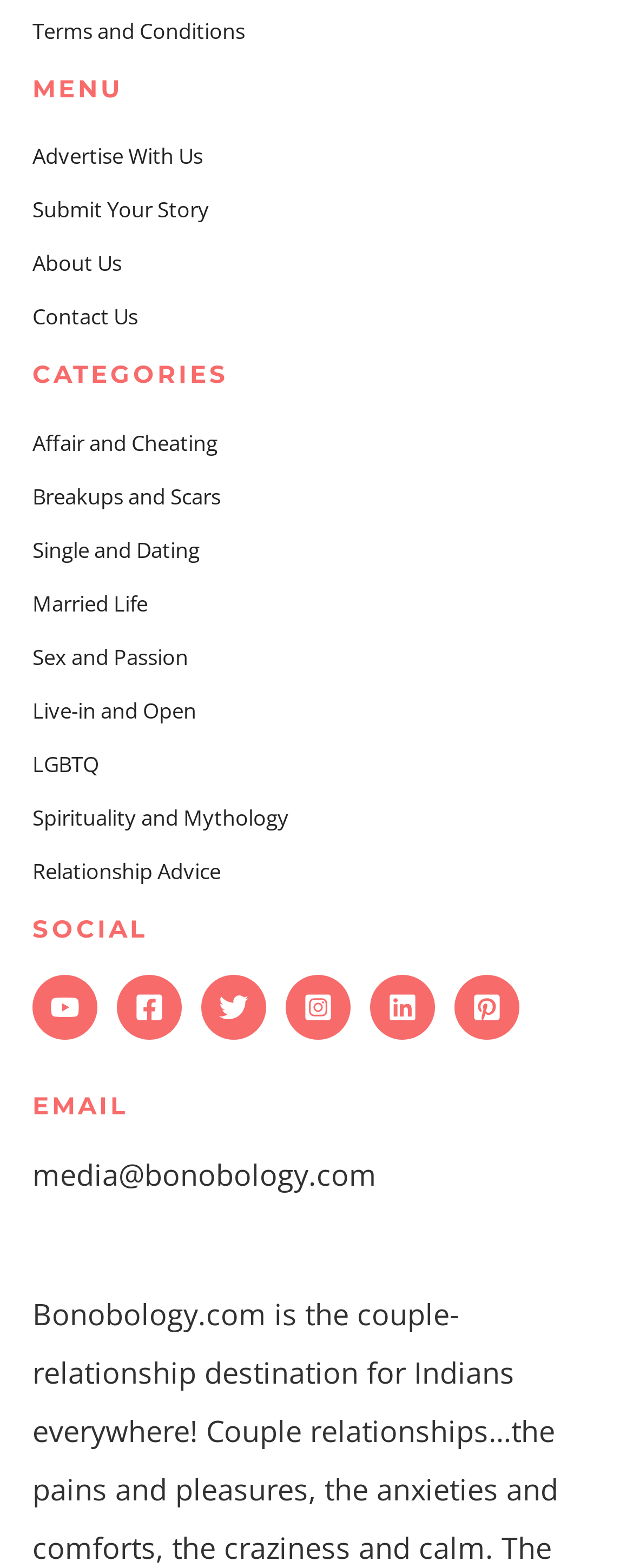Can you provide the bounding box coordinates for the element that should be clicked to implement the instruction: "Click on Affair and Cheating"?

[0.051, 0.273, 0.344, 0.292]